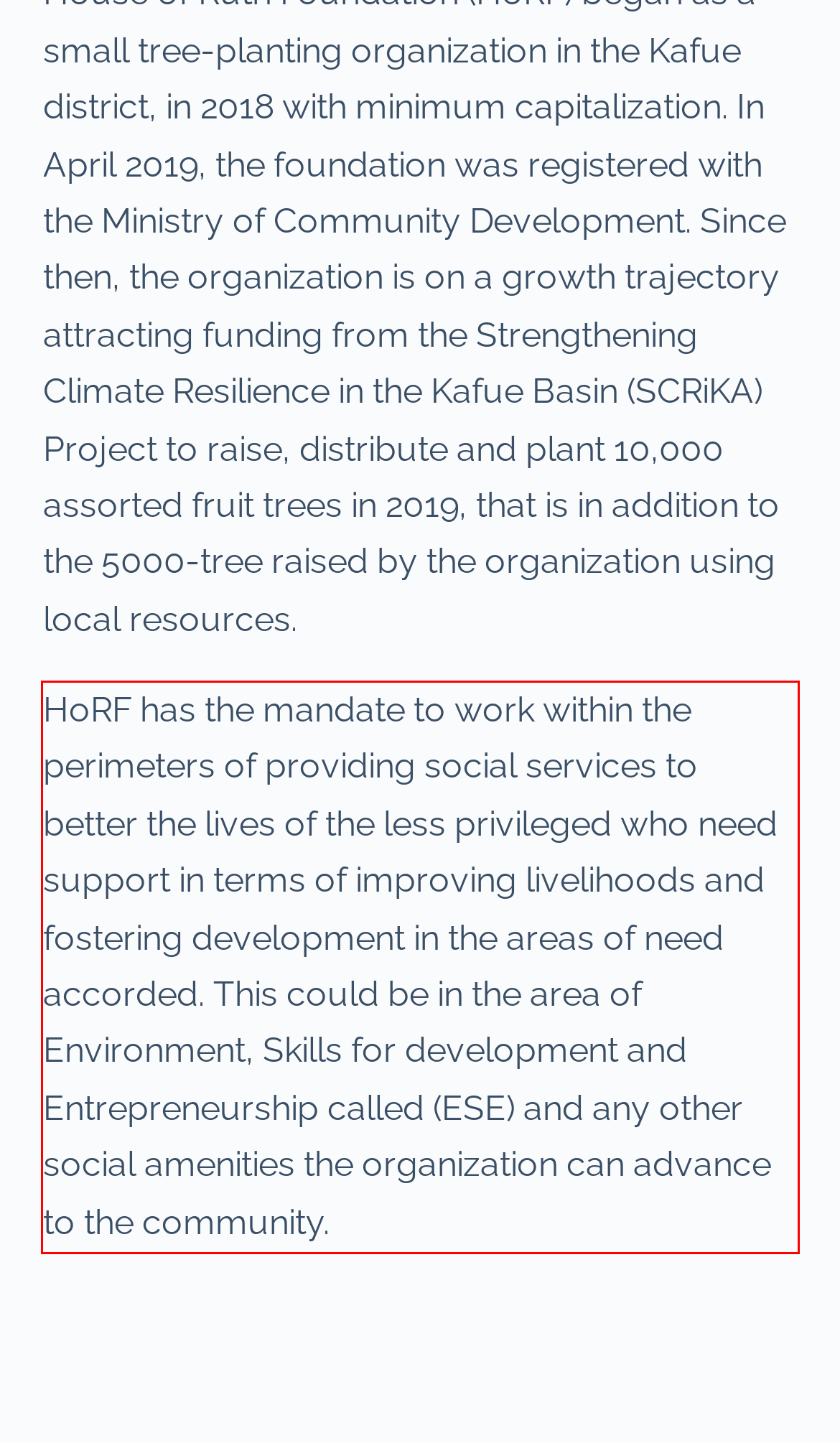Identify and transcribe the text content enclosed by the red bounding box in the given screenshot.

HoRF has the mandate to work within the perimeters of providing social services to better the lives of the less privileged who need support in terms of improving livelihoods and fostering development in the areas of need accorded. This could be in the area of Environment, Skills for development and Entrepreneurship called (ESE) and any other social amenities the organization can advance to the community.